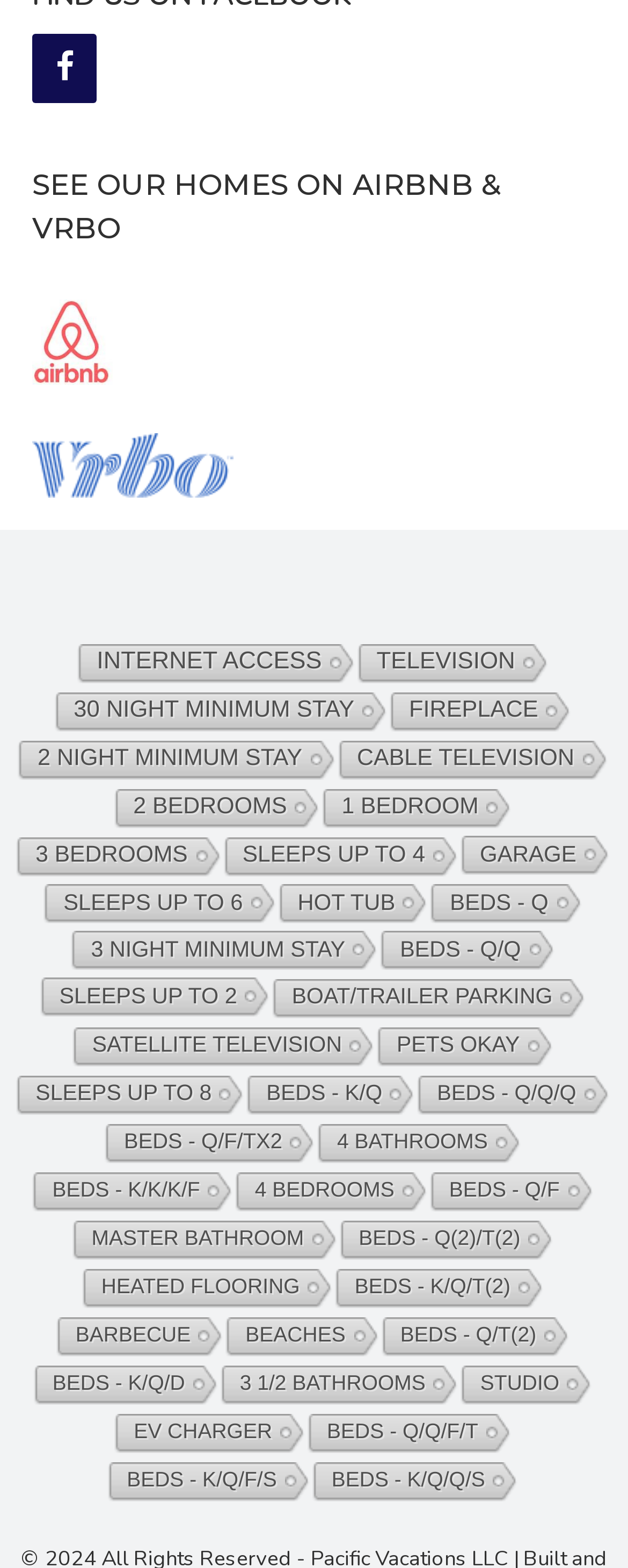Determine the bounding box coordinates of the region I should click to achieve the following instruction: "Click on 'SEE OUR HOMES ON AIRBNB & VRBO'". Ensure the bounding box coordinates are four float numbers between 0 and 1, i.e., [left, top, right, bottom].

[0.051, 0.105, 0.949, 0.161]